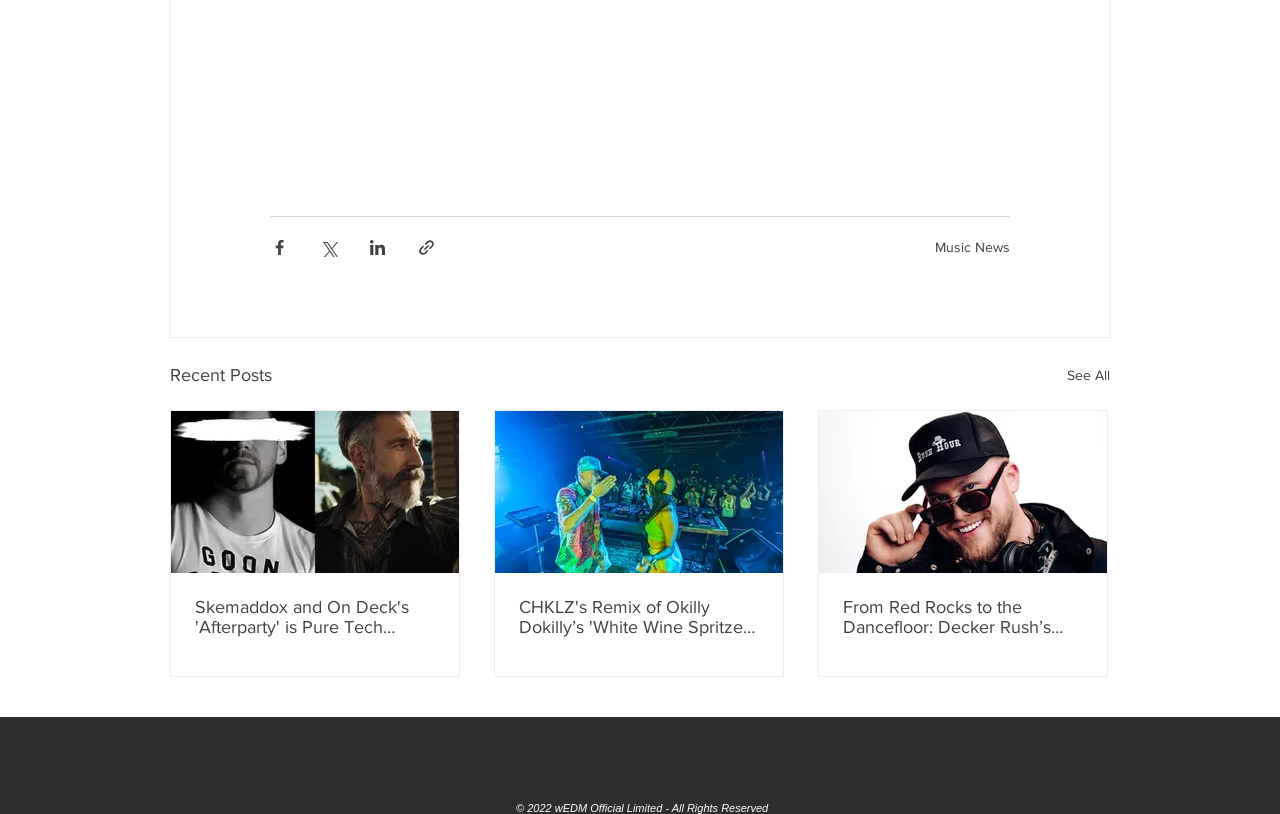What is the copyright information at the bottom?
Provide a detailed answer to the question, using the image to inform your response.

The copyright information at the bottom of the webpage states '© 2022 wEDM Official Limited - All Rights Reserved', indicating that the content is owned by wEDM Official Limited and is copyrighted in 2022.